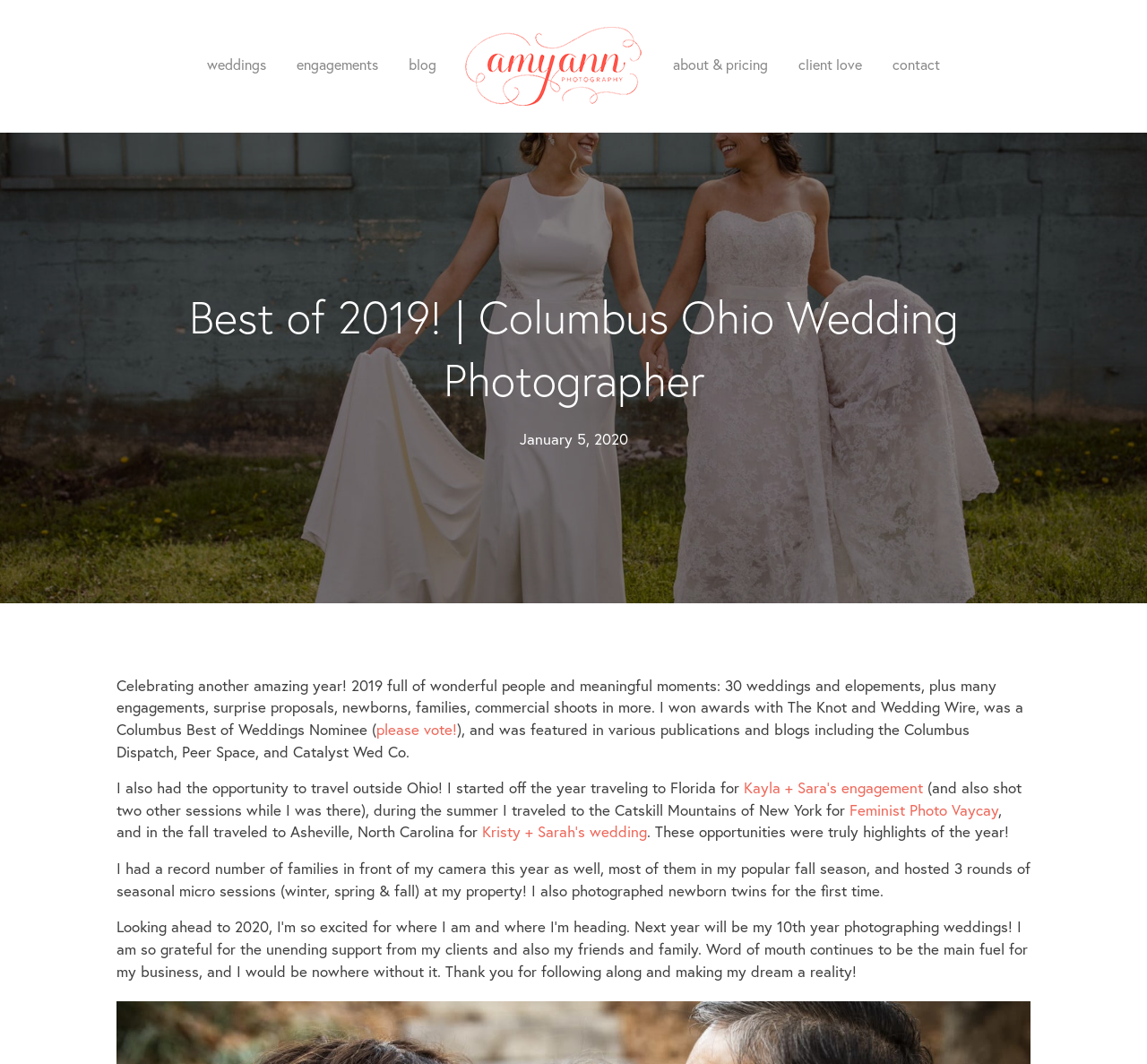Provide a short answer using a single word or phrase for the following question: 
What is the photographer's name?

Amy Ann